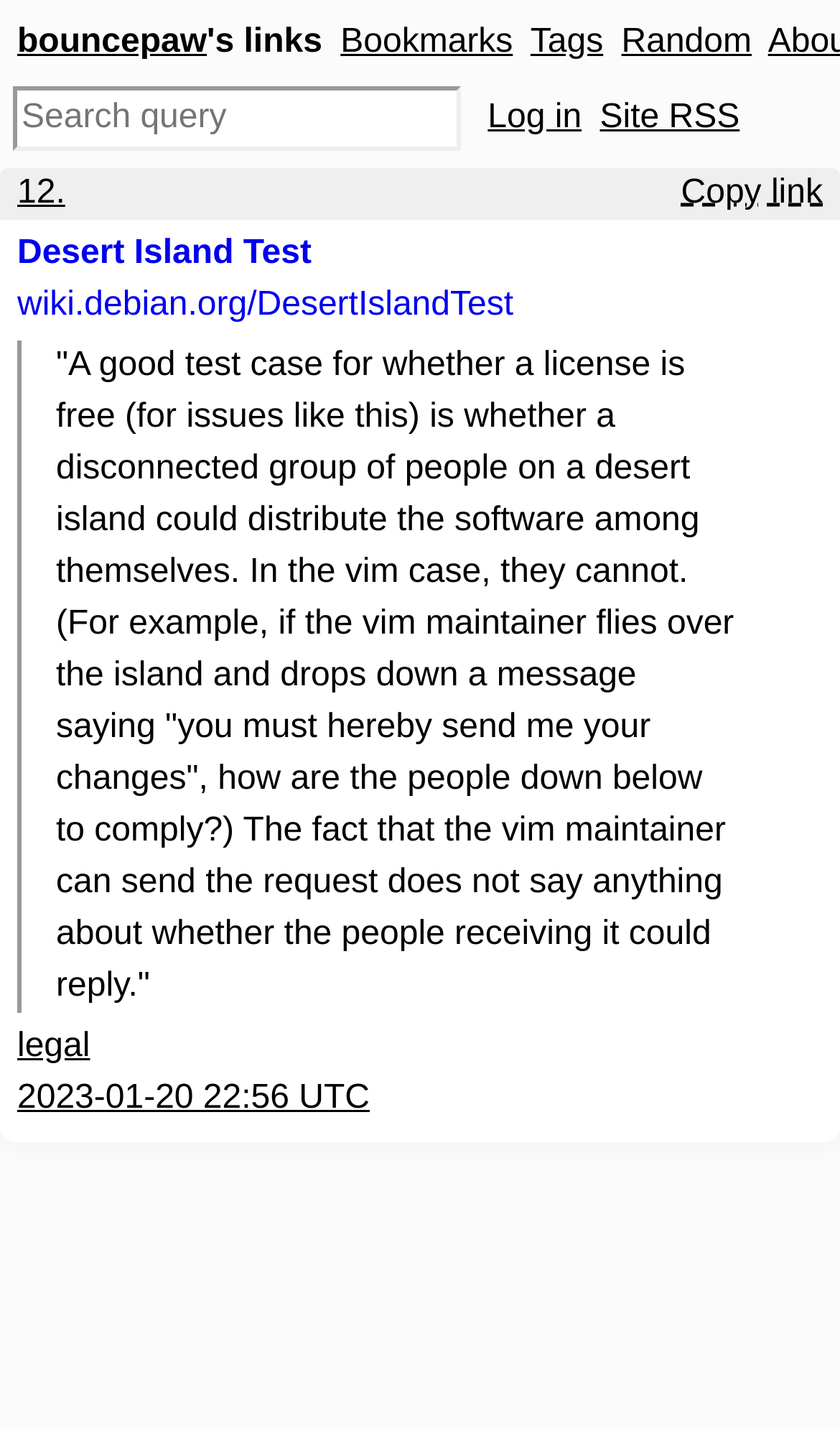Summarize the contents and layout of the webpage in detail.

The webpage is titled "Link: Desert Island Test" and appears to be a personal link collection or bookmarking page. At the top, there is a heading "bouncepaw's links" with a link to "bouncepaw" next to it. To the right of this heading, there are three links: "Bookmarks", "Tags", and "Random". Below these links, there is a search box labeled "Search query".

On the same horizontal level as the search box, there are two more links: "Log in" and "Site RSS". The main content of the page is an article section that takes up most of the page. Within this section, there is a link "12." followed by a button "Copy link" to the right.

Below this, there is a heading "Desert Island Test" with a link to the same title next to it. Underneath this heading, there is a link to "wiki.debian.org/DesertIslandTest". The main content of the article is a blockquote that contains a lengthy text describing the "Desert Island Test" concept, which appears to be related to software licensing.

At the bottom of the blockquote, there is a link to "legal". Finally, there is a timestamp "2023-01-20 22:56 UTC" with a link to the same text. Overall, the page appears to be a collection of links and information related to the "Desert Island Test" concept.